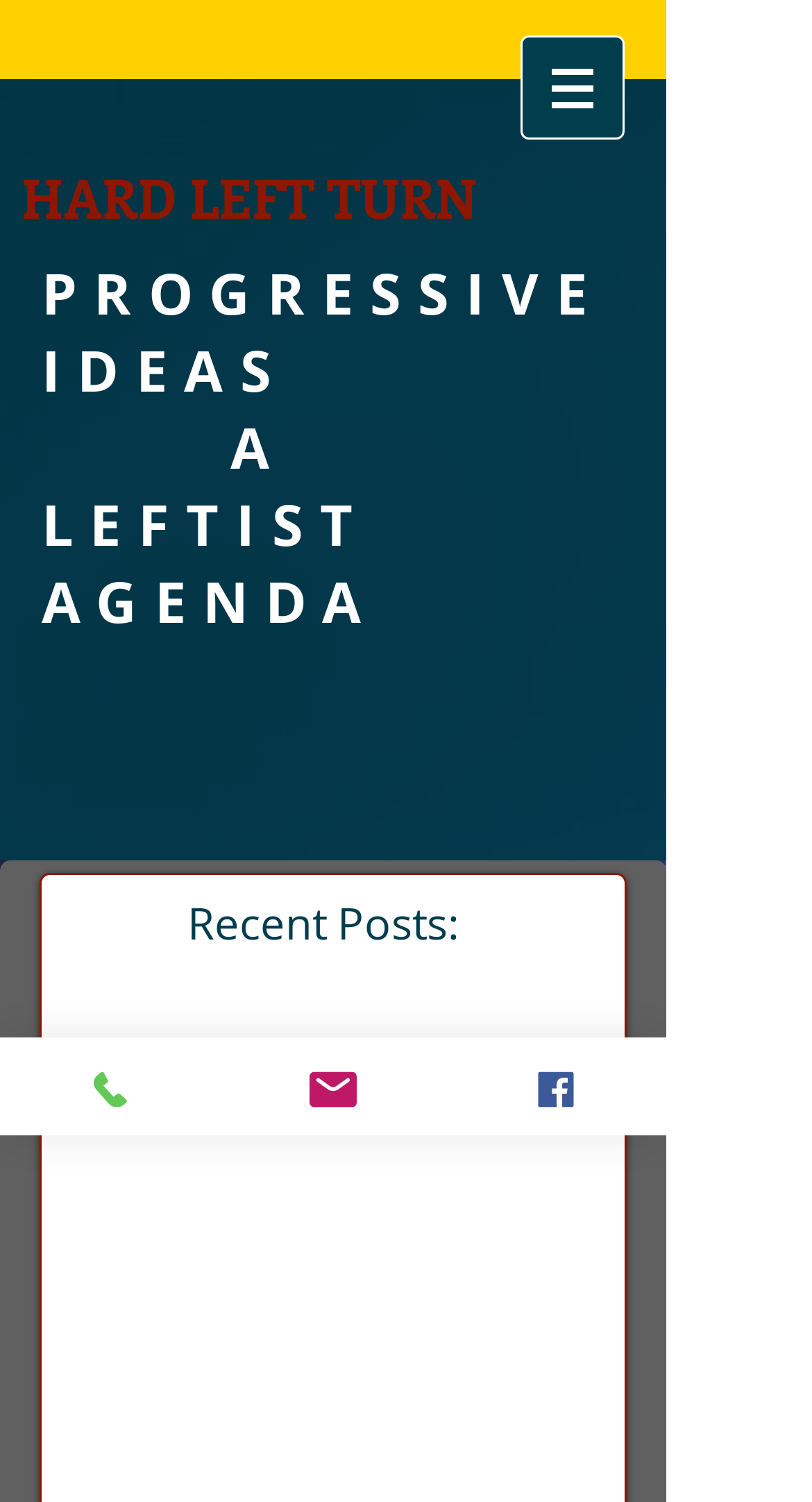What is the text of the webpage's headline?

HARD LEFT TURN